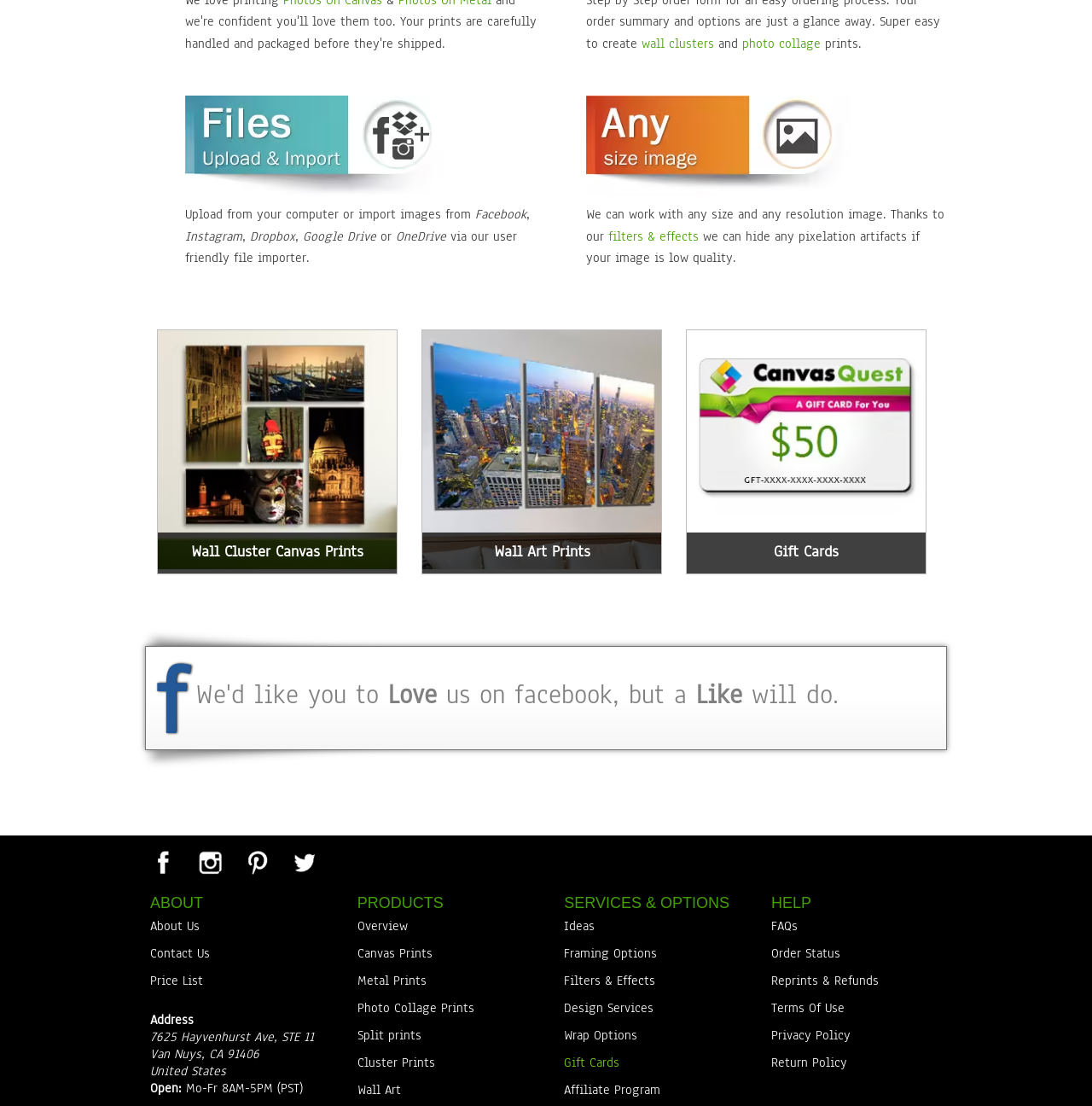Identify the bounding box coordinates of the clickable region to carry out the given instruction: "Upload images from computer or import from Facebook, Instagram, Dropbox, Google Drive, or OneDrive".

[0.17, 0.186, 0.473, 0.241]